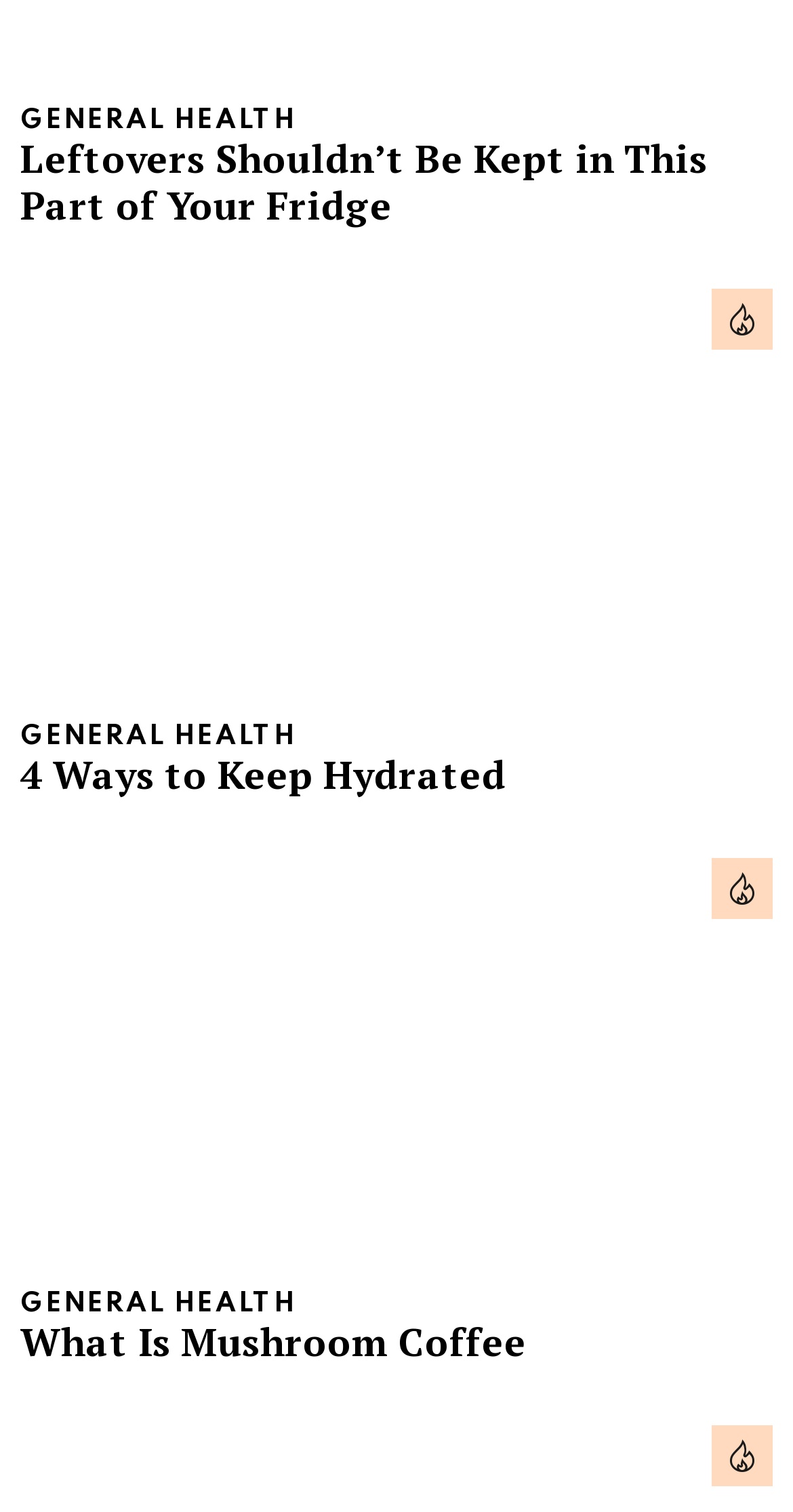Please provide a comprehensive answer to the question based on the screenshot: What is the title of the second article?

I looked at the heading element [776] inside the second article element [665], which contains the text '4 Ways to Keep Hydrated'. This suggests that the title of the second article is '4 Ways to Keep Hydrated'.